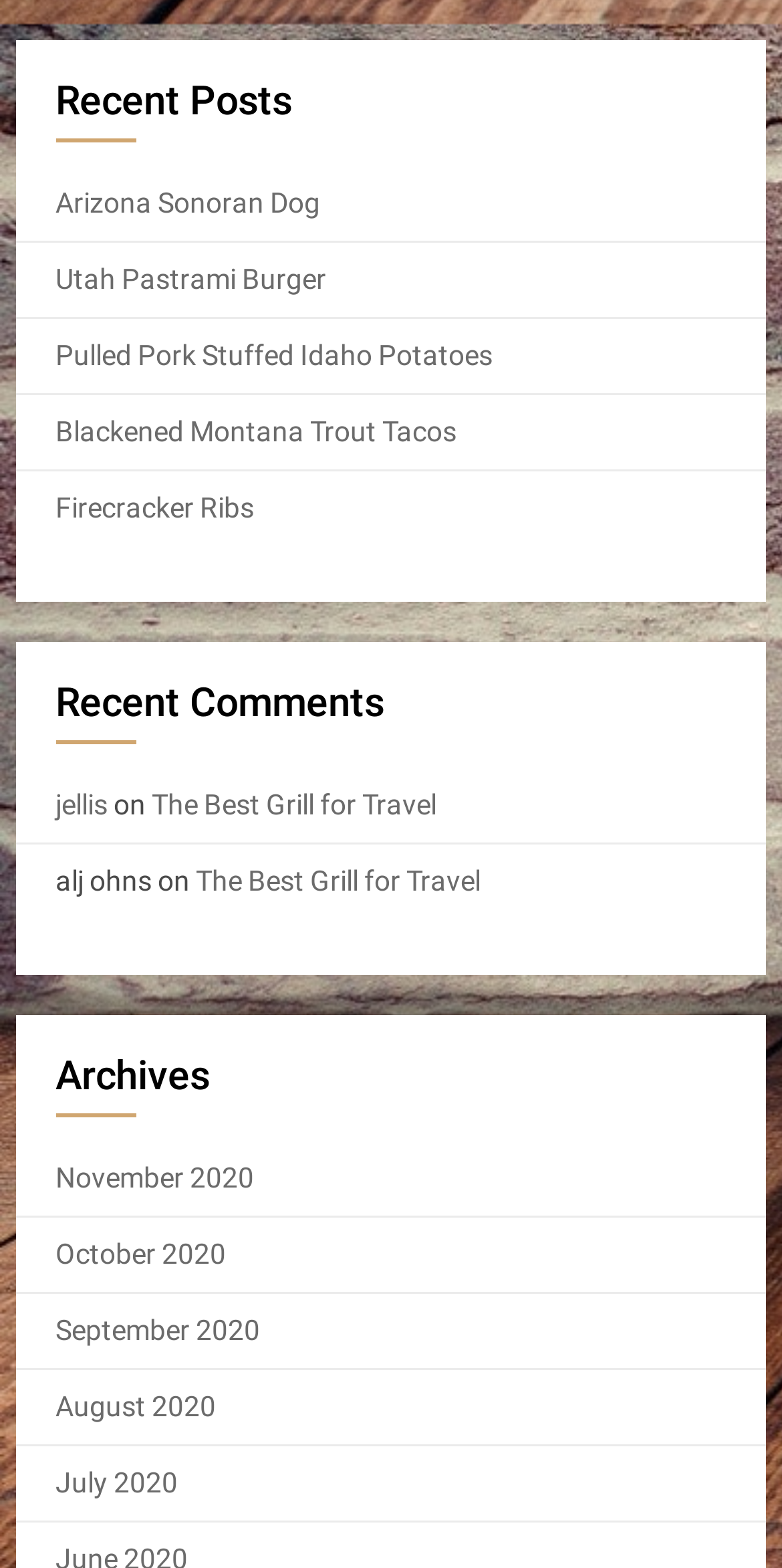Please locate the bounding box coordinates of the element that should be clicked to complete the given instruction: "browse November 2020 archives".

[0.071, 0.741, 0.325, 0.761]